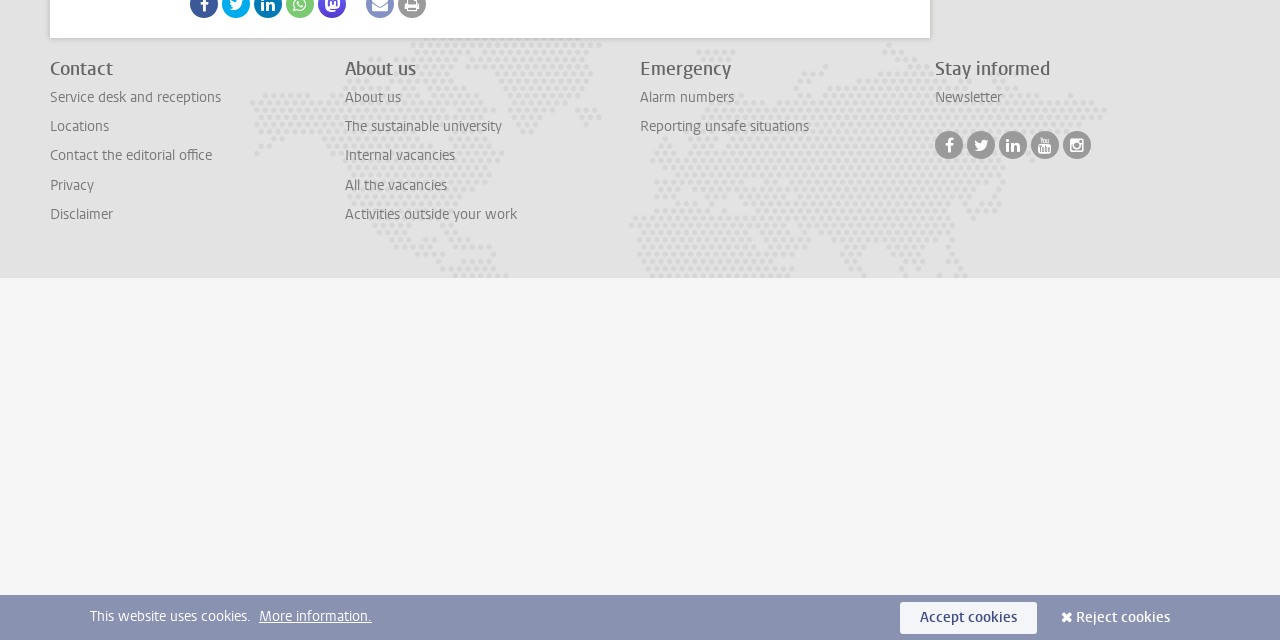Calculate the bounding box coordinates of the UI element given the description: "All the vacancies".

[0.27, 0.275, 0.349, 0.304]